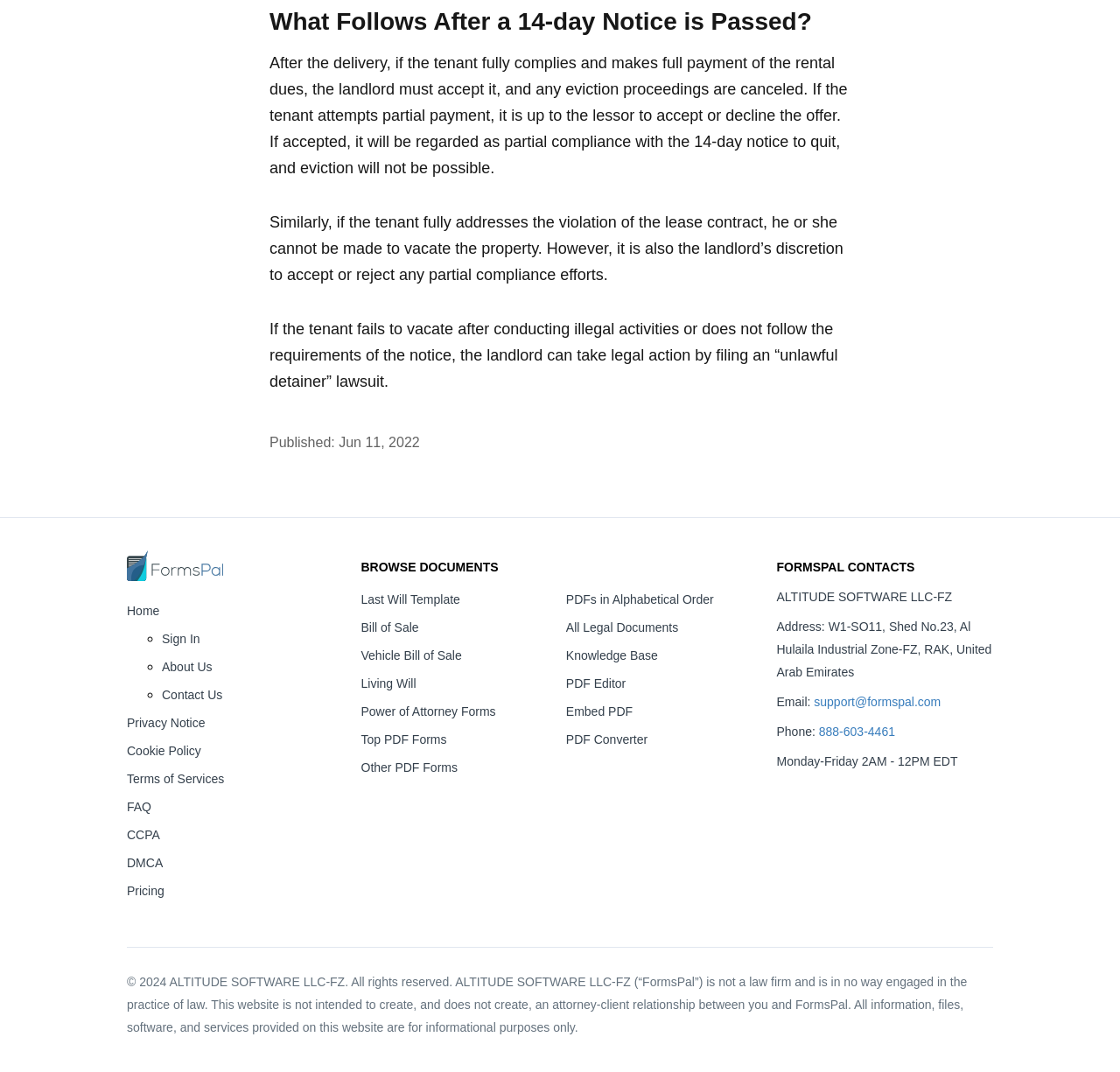Determine the bounding box coordinates of the region that needs to be clicked to achieve the task: "View the knowledge base".

[0.505, 0.605, 0.587, 0.618]